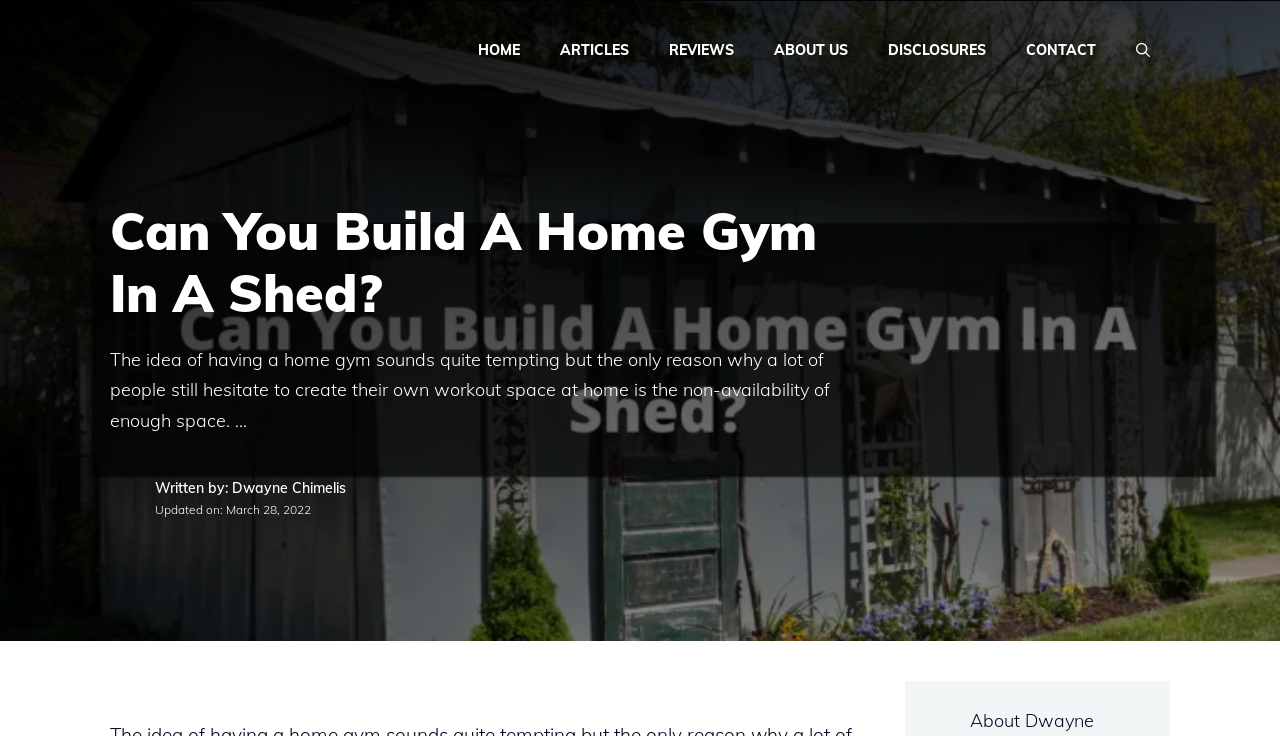Determine the title of the webpage and give its text content.

Can You Build A Home Gym In A Shed?